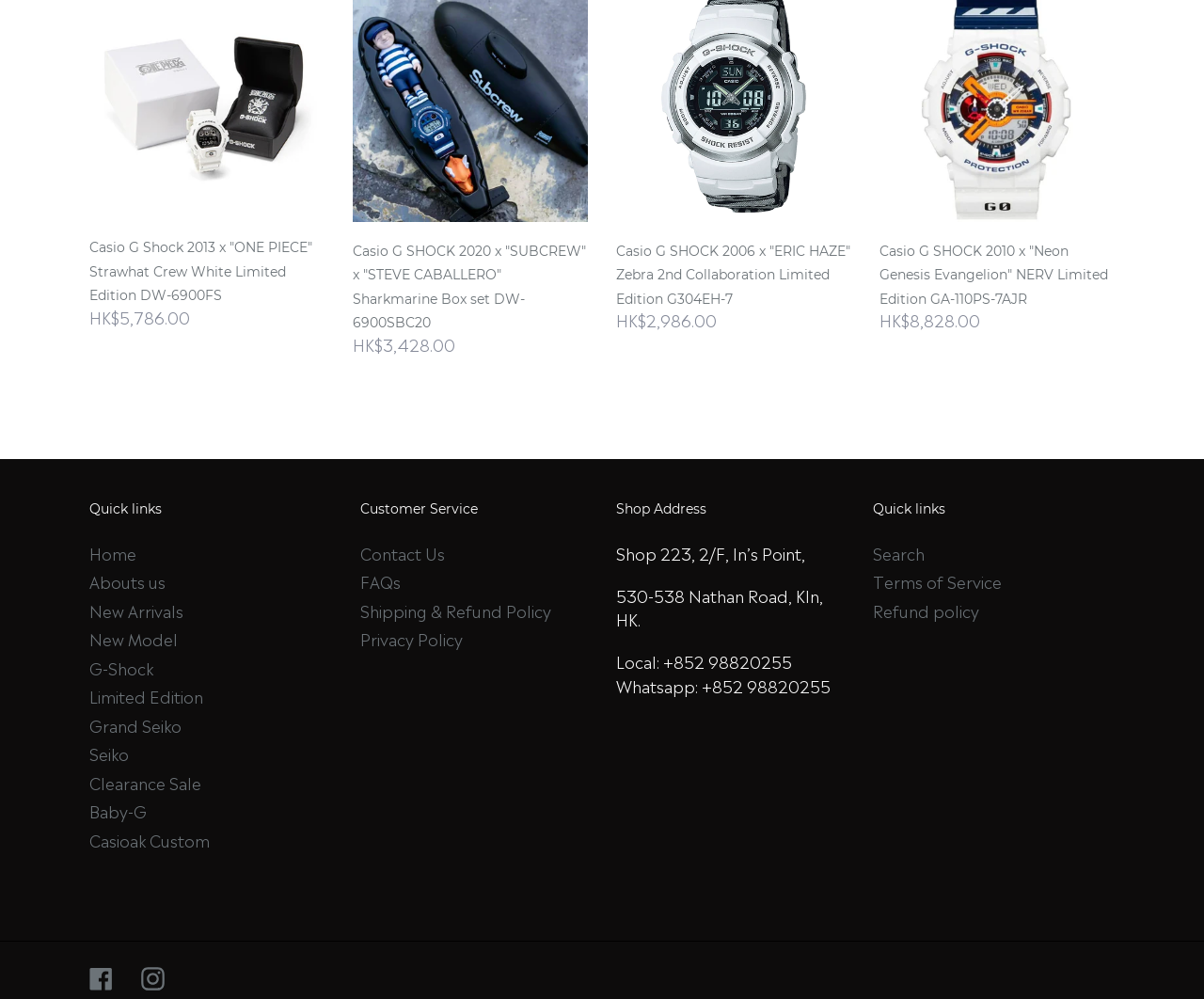Determine the bounding box coordinates for the clickable element required to fulfill the instruction: "View 'New Arrivals'". Provide the coordinates as four float numbers between 0 and 1, i.e., [left, top, right, bottom].

[0.074, 0.599, 0.152, 0.622]